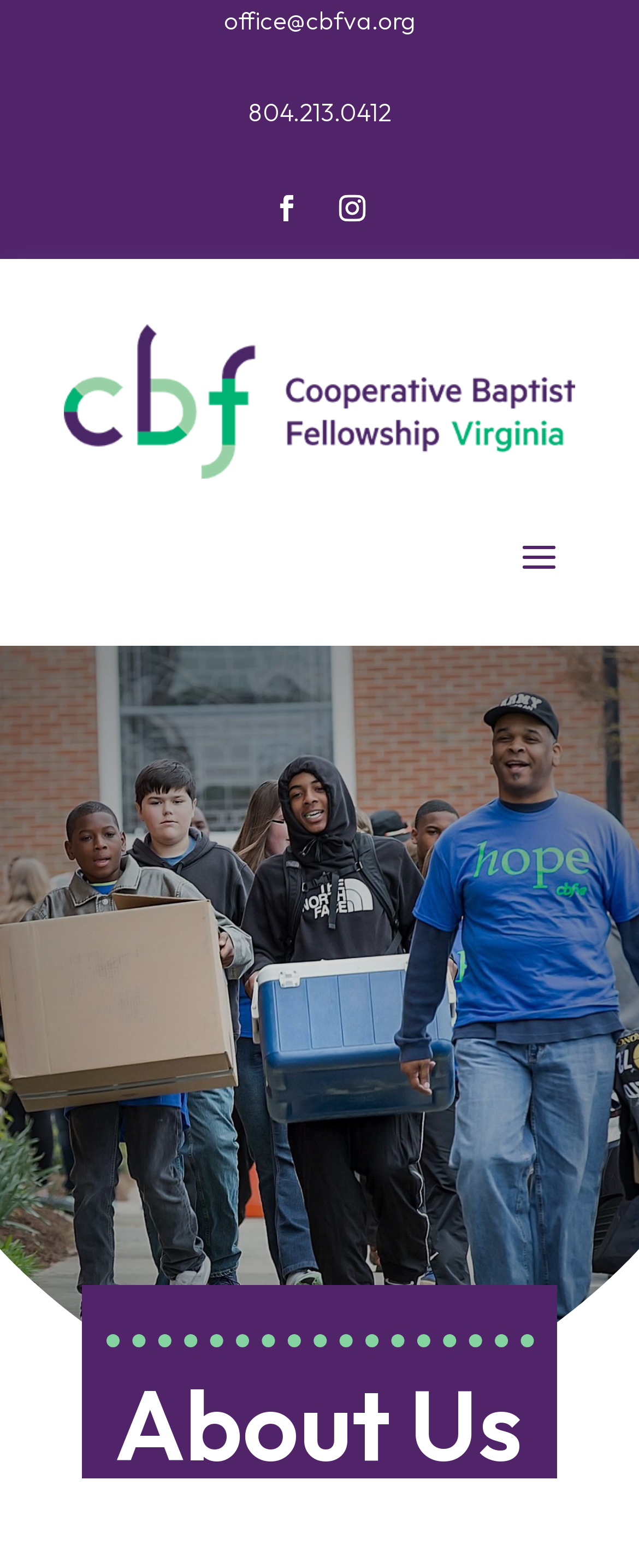What is the title of the main section?
Look at the screenshot and respond with one word or a short phrase.

About Us